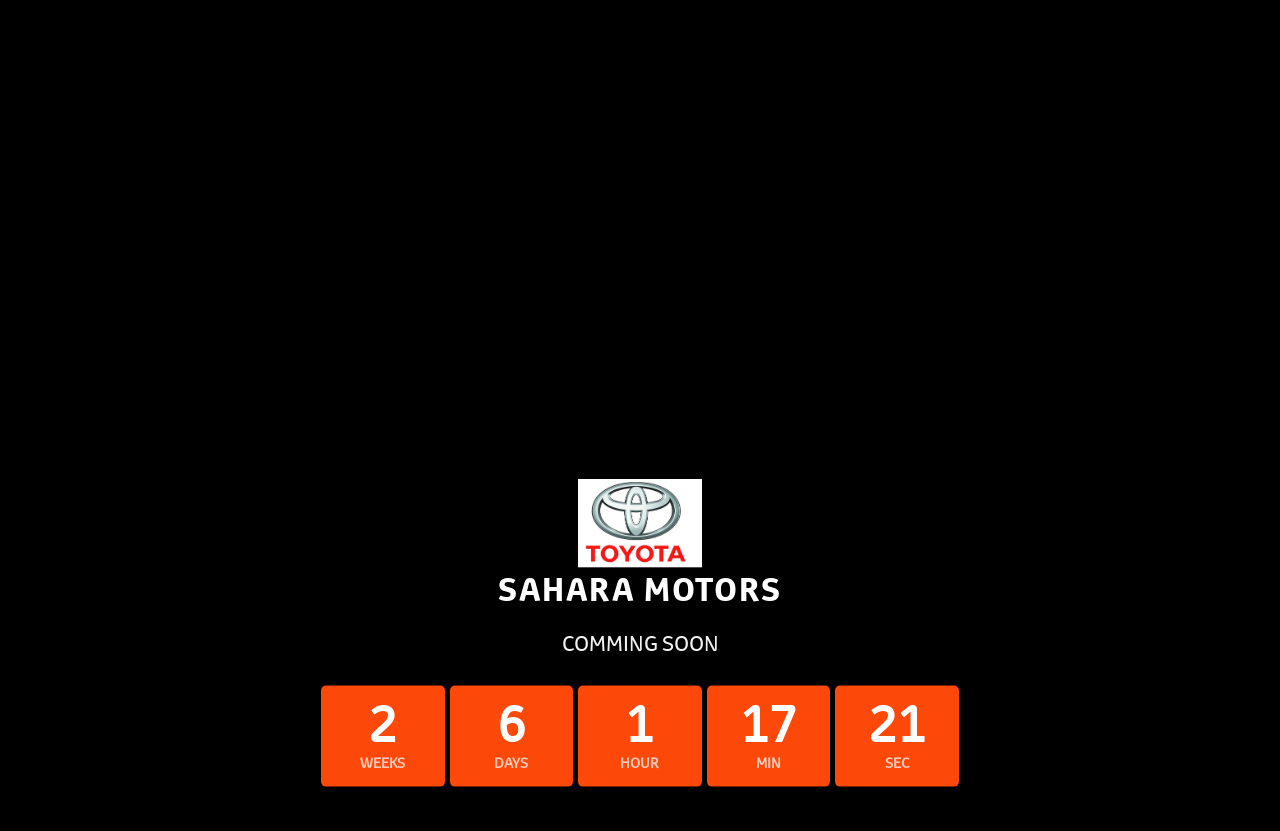Give a one-word or short phrase answer to the question: 
What is the unit of time displayed after '17' on the webpage?

MIN